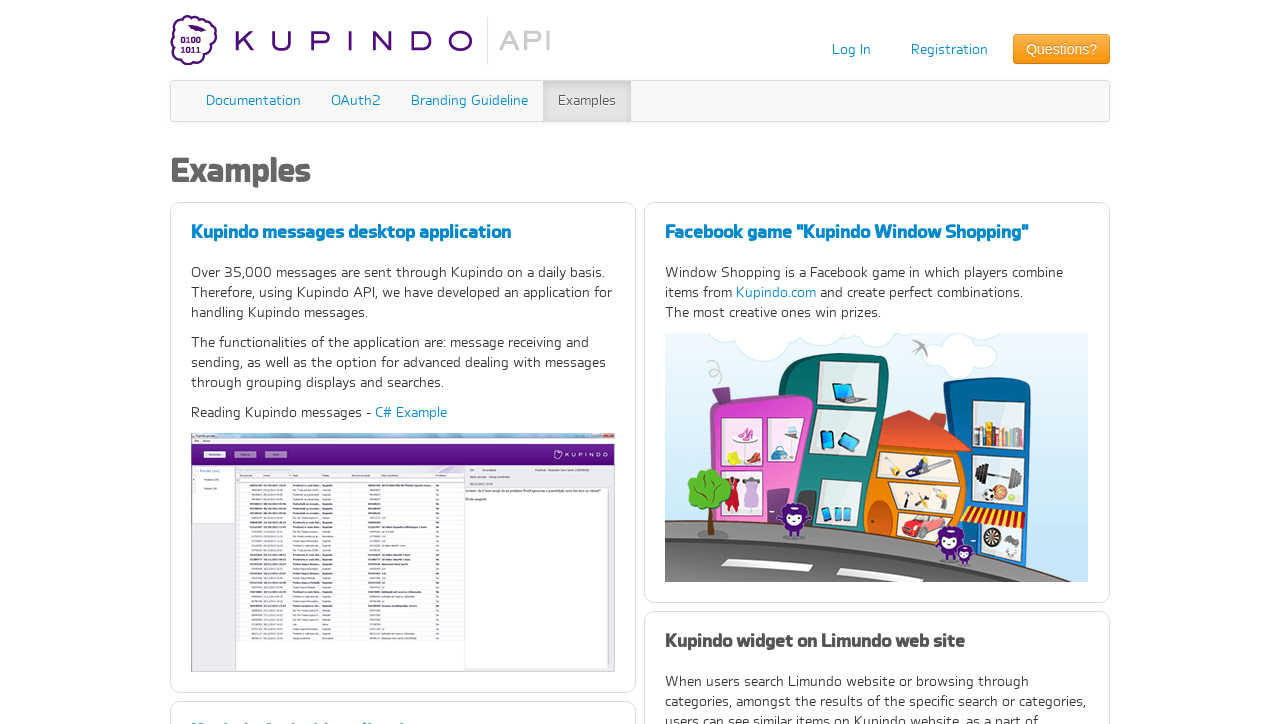Could you specify the bounding box coordinates for the clickable section to complete the following instruction: "View 'Facebook game "Kupindo Window Shopping"'"?

[0.52, 0.307, 0.803, 0.336]